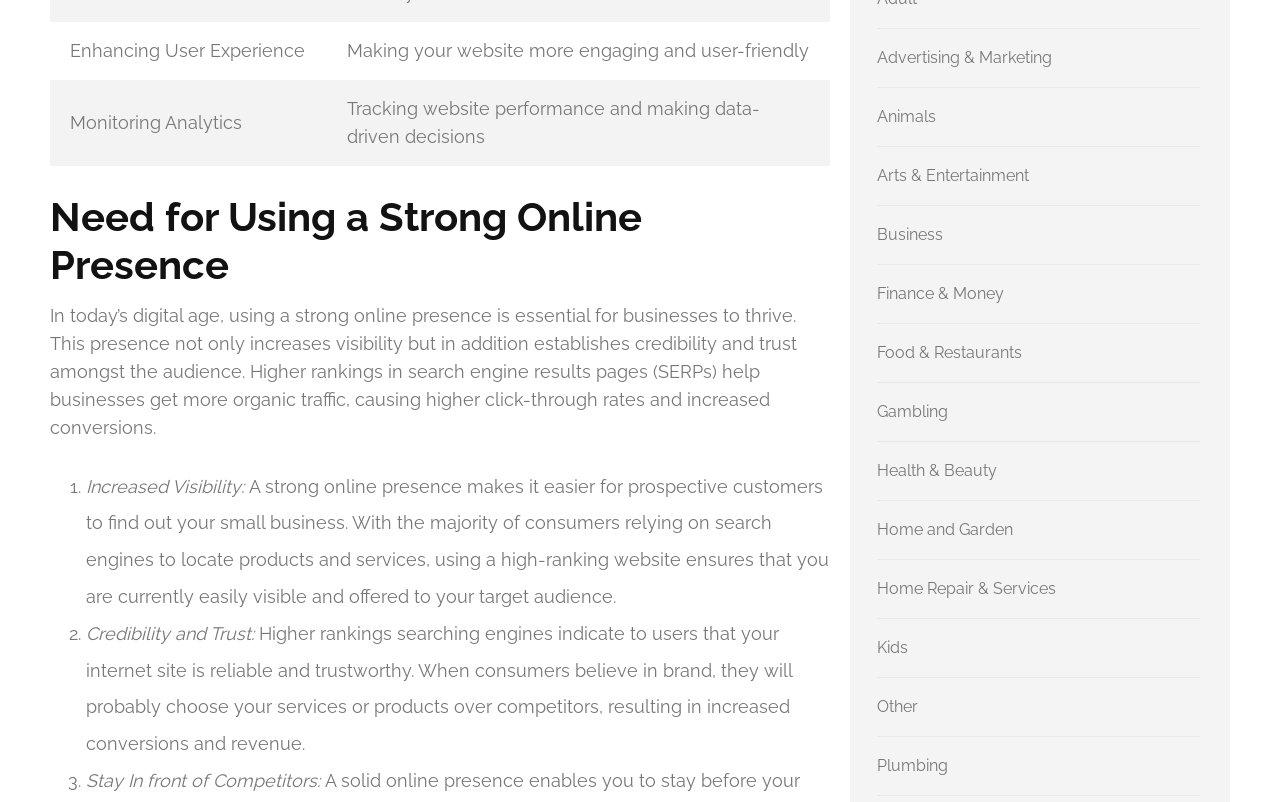Find the bounding box coordinates of the element I should click to carry out the following instruction: "Click on 'Business'".

[0.685, 0.281, 0.737, 0.305]